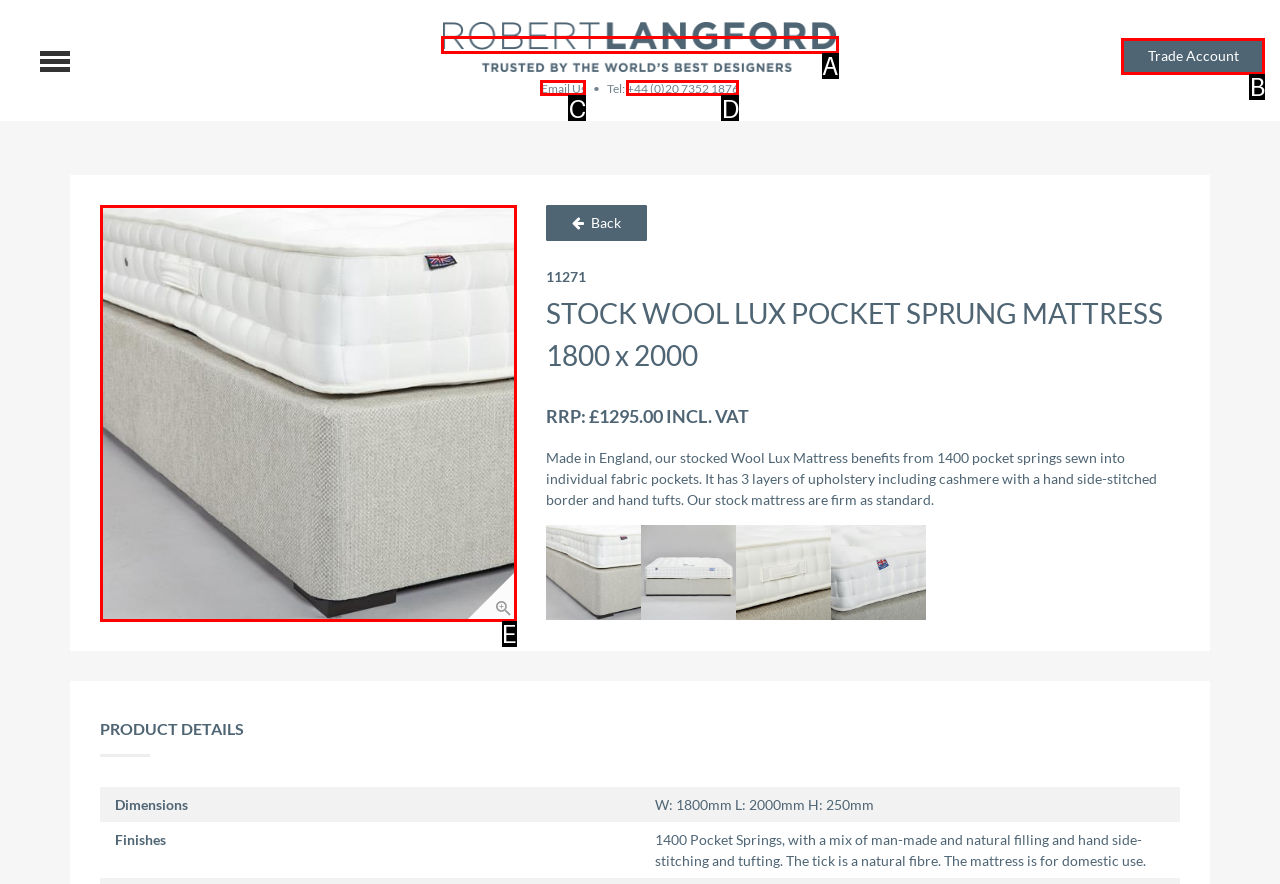Using the description: sdwebseo, find the corresponding HTML element. Provide the letter of the matching option directly.

None